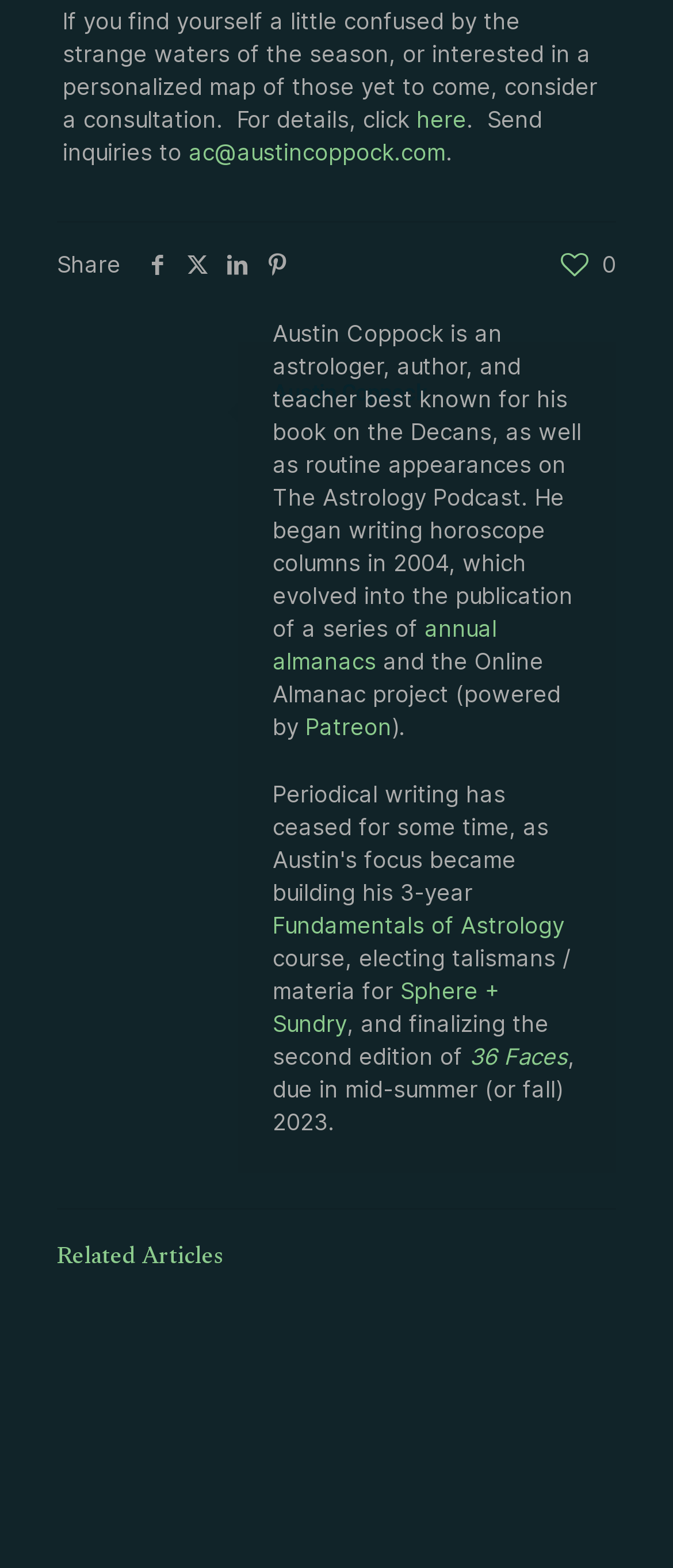Extract the bounding box for the UI element that matches this description: "ac@austincoppock.com".

[0.28, 0.088, 0.662, 0.106]